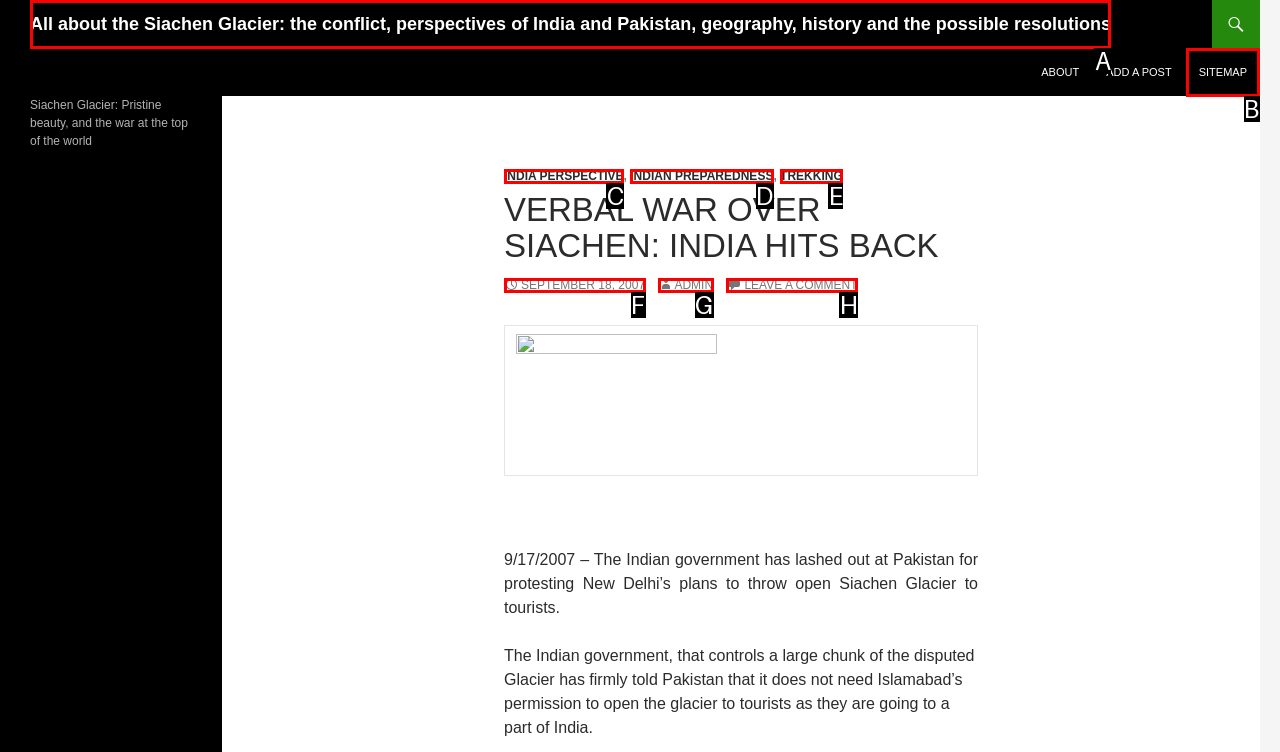Select the HTML element that corresponds to the description: September 18, 2007. Answer with the letter of the matching option directly from the choices given.

F